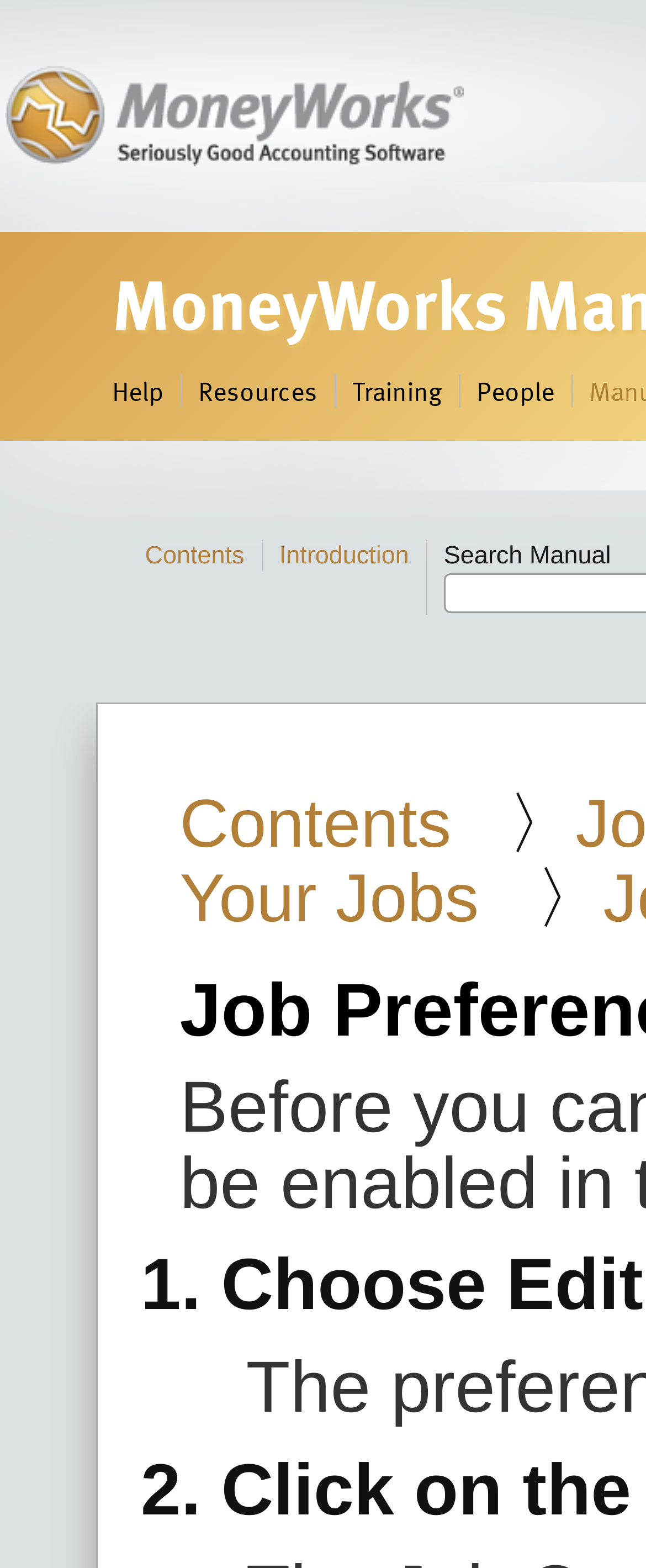Find the bounding box coordinates of the UI element according to this description: "Help".

[0.173, 0.237, 0.253, 0.262]